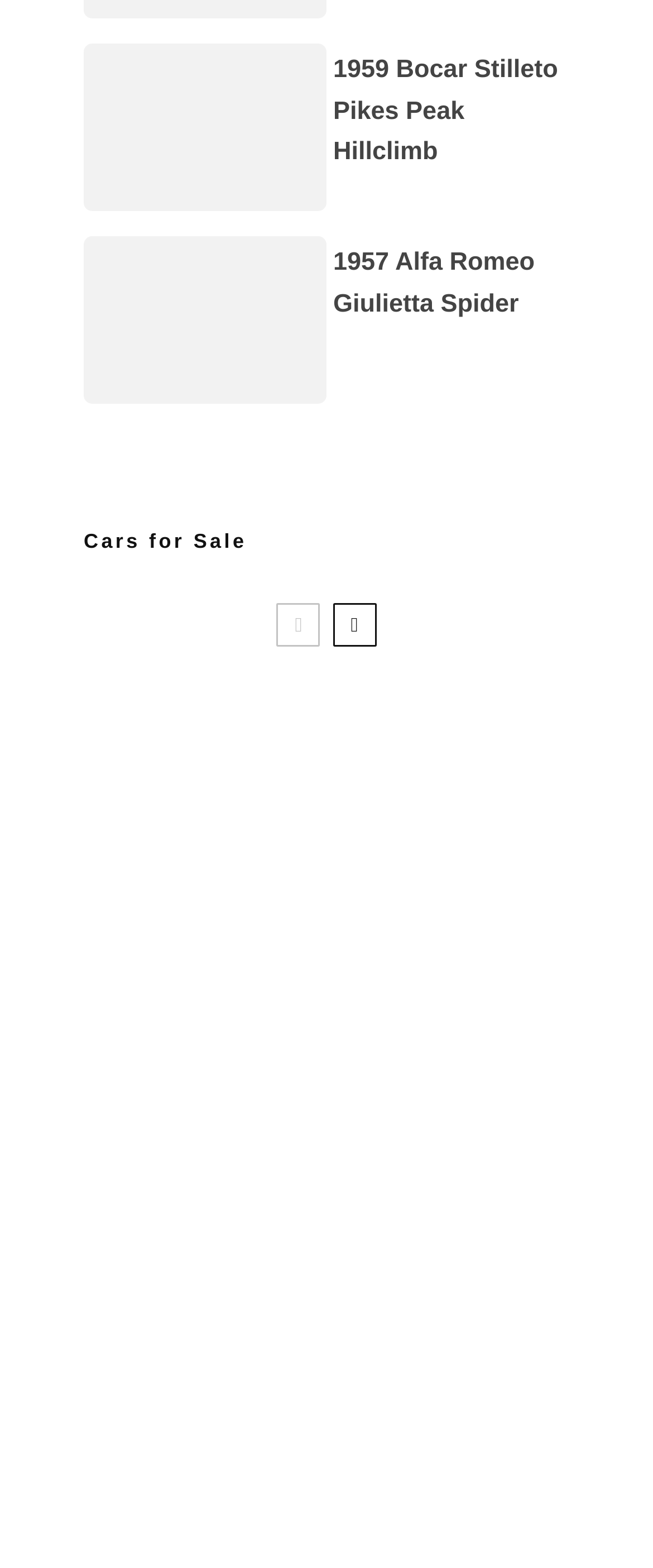Please provide the bounding box coordinates for the element that needs to be clicked to perform the following instruction: "View 1959 Bocar Stilleto Pikes Peak Hillclimb". The coordinates should be given as four float numbers between 0 and 1, i.e., [left, top, right, bottom].

[0.141, 0.033, 0.487, 0.129]